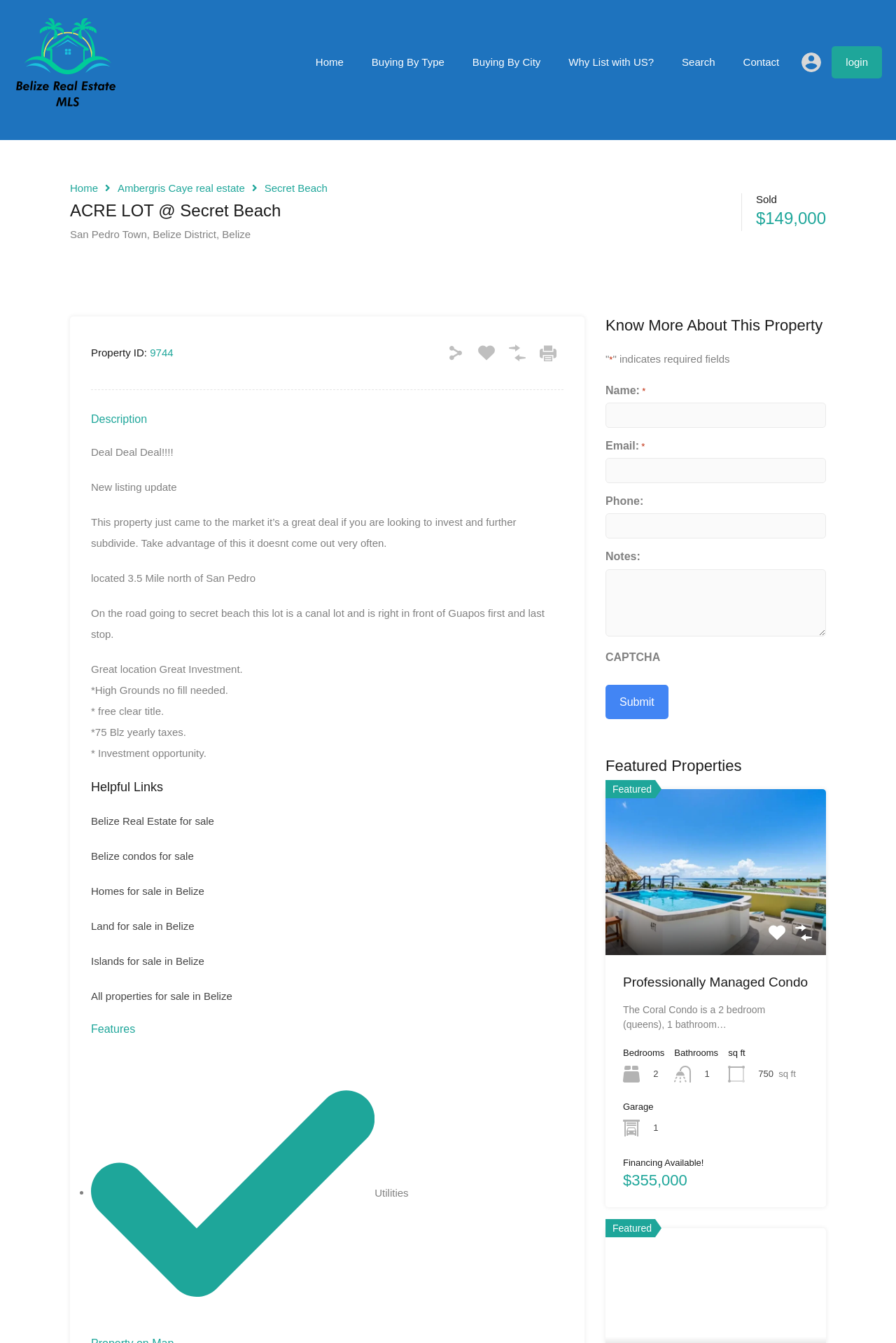What is the purpose of the 'Submit' button?
Answer with a single word or phrase by referring to the visual content.

To submit a form